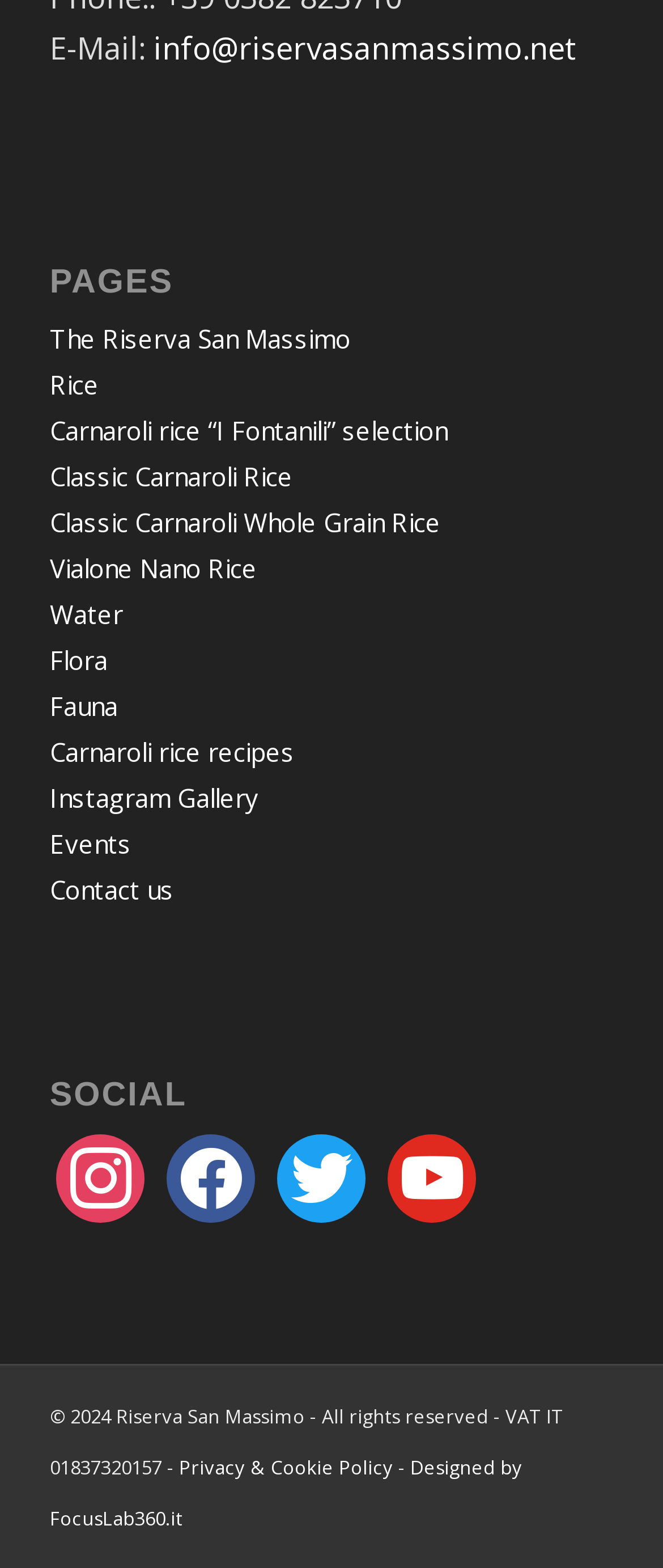Please specify the bounding box coordinates of the element that should be clicked to execute the given instruction: 'Visit the 'Carnaroli rice “I Fontanili” selection' page'. Ensure the coordinates are four float numbers between 0 and 1, expressed as [left, top, right, bottom].

[0.075, 0.263, 0.675, 0.285]